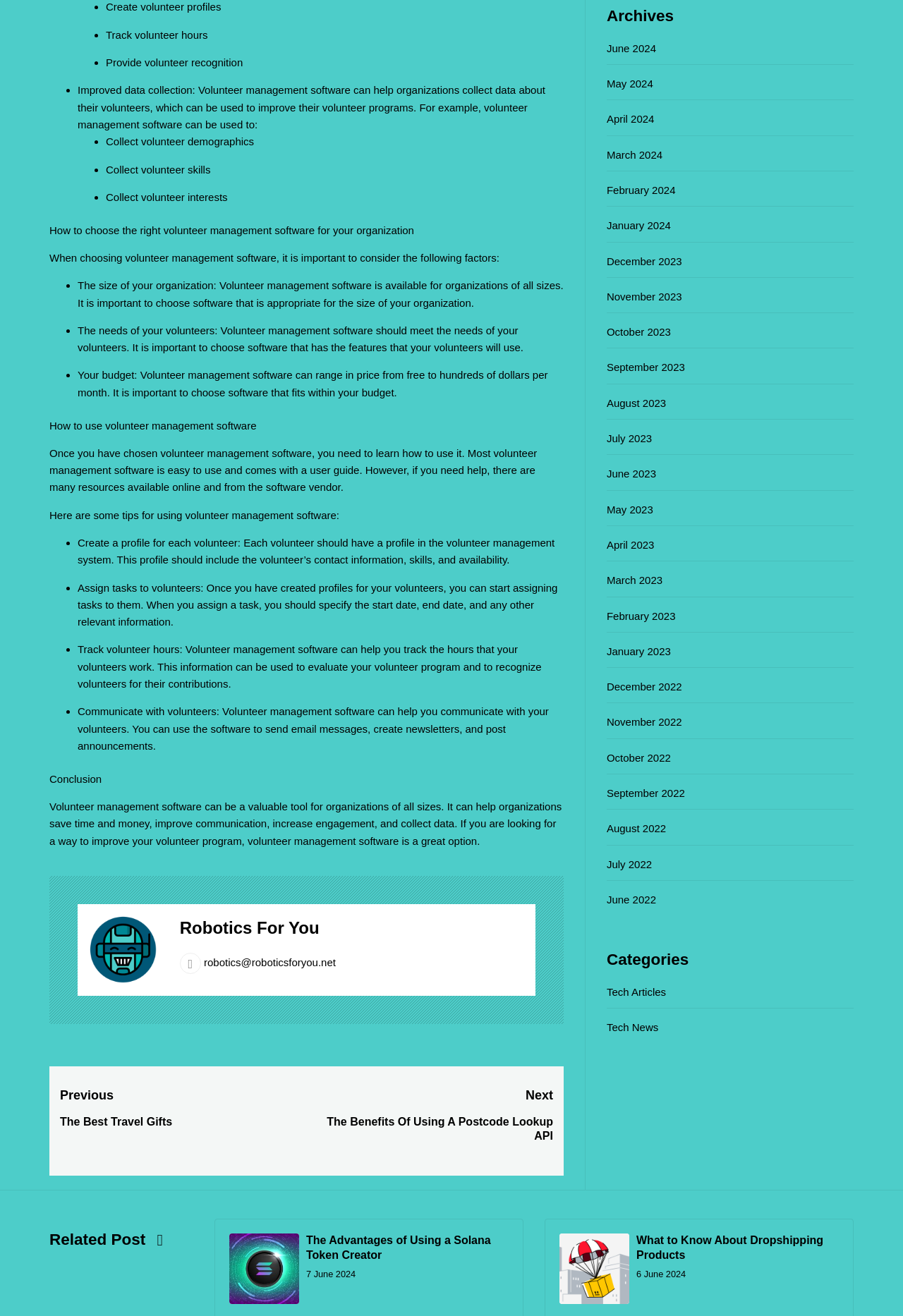Please provide a detailed answer to the question below based on the screenshot: 
What is the main topic of this webpage?

Based on the content of the webpage, it appears to be discussing volunteer management software, its benefits, and how to use it. The webpage provides information on how to choose the right volunteer management software, how to use it, and its advantages.